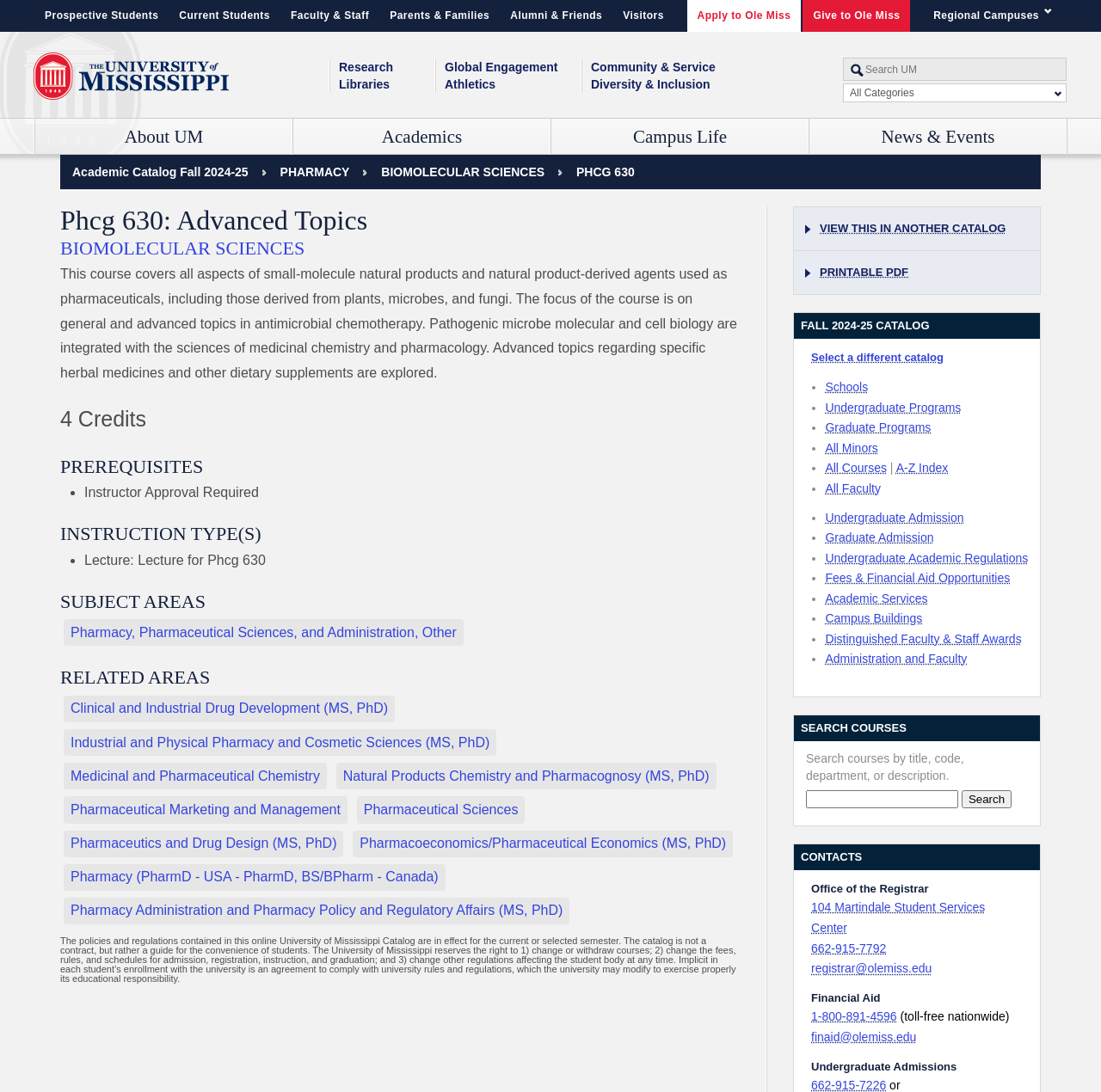Can you specify the bounding box coordinates of the area that needs to be clicked to fulfill the following instruction: "Search the UM website"?

[0.766, 0.053, 0.969, 0.074]